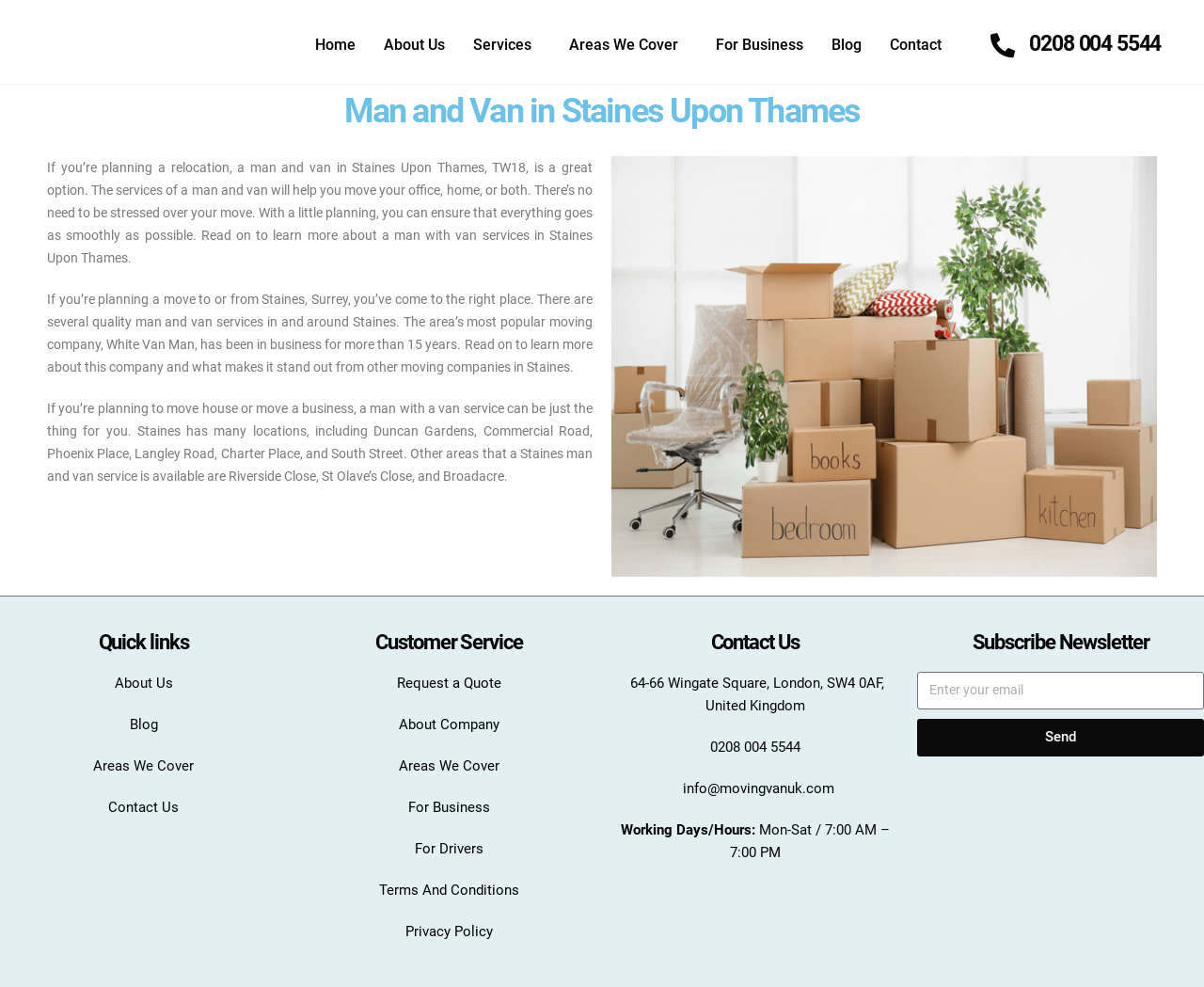Describe all significant elements and features of the webpage.

This webpage is about a local moving company, Man and Van Staines-Upon-Thames, offering removal services for houses, apartments, and furniture item delivery. 

At the top of the page, there is a navigation menu with seven links: Home, About Us, Services, Areas We Cover, For Business, Blog, and Contact. 

Below the navigation menu, there is a phone number, 0208 004 5544, displayed prominently. 

The main content of the page is divided into three sections. The first section has three paragraphs of text describing the services offered by the company, including man and van services in Staines Upon Thames, TW18, and the benefits of using their services. 

The second section is a list of quick links, including About Us, Blog, Areas We Cover, and Contact Us. 

The third section is divided into three columns. The left column has a heading "Customer Service" and lists several links, including Request a Quote, About Company, Areas We Cover, For Business, and For Drivers. The middle column has a heading "Contact Us" and displays the company's address, phone number, and email address. The right column has a heading "Subscribe Newsletter" and allows users to enter their email address to subscribe to the newsletter.